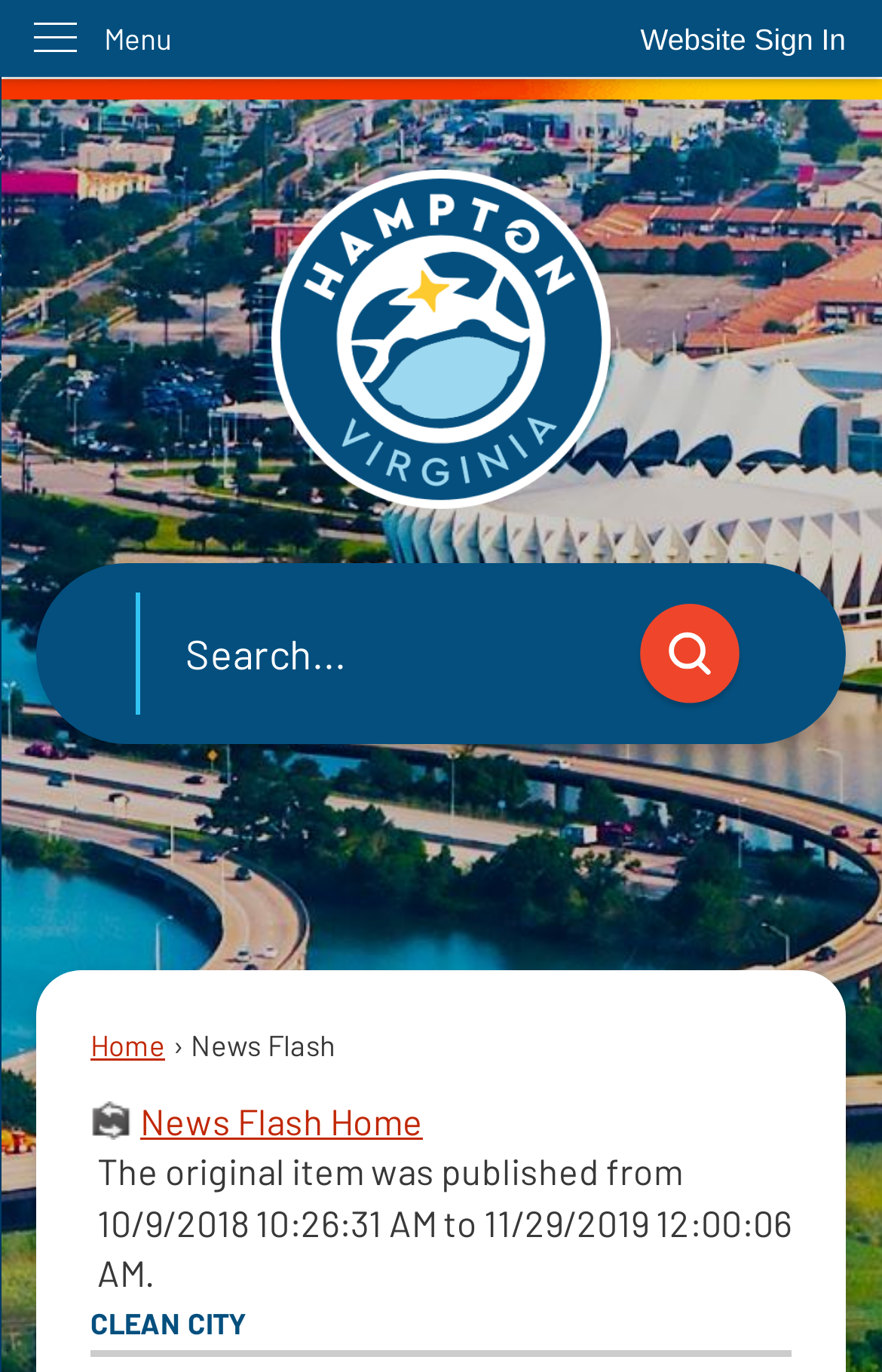Please specify the bounding box coordinates of the element that should be clicked to execute the given instruction: 'Sign in to the website'. Ensure the coordinates are four float numbers between 0 and 1, expressed as [left, top, right, bottom].

[0.685, 0.0, 1.0, 0.058]